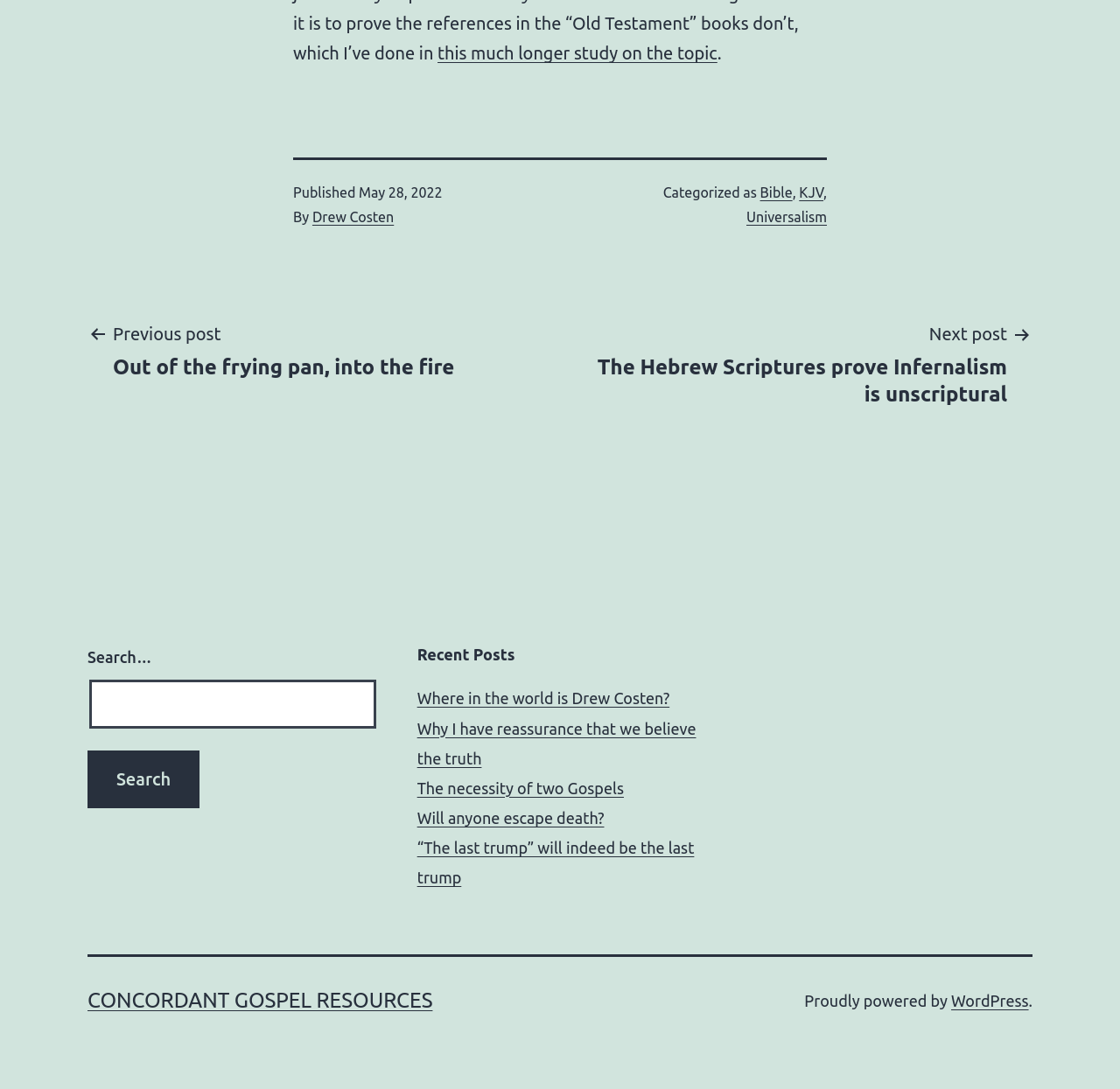Identify the bounding box for the described UI element: "Show more".

None